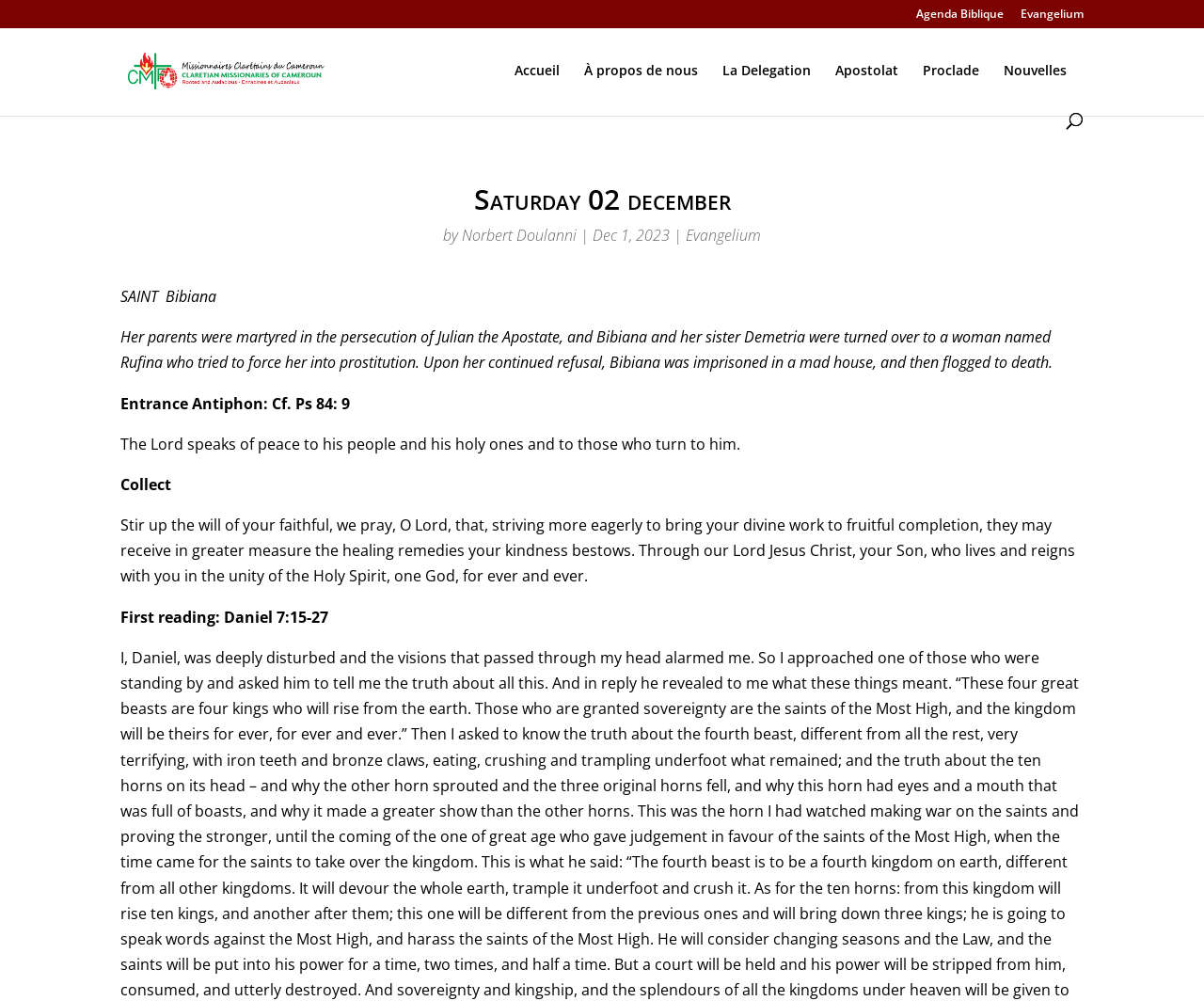Using the details from the image, please elaborate on the following question: What is the date mentioned in the webpage?

The date 'Dec 1, 2023' is mentioned in the webpage, specifically in the section that mentions 'by Norbert Doulanni'.